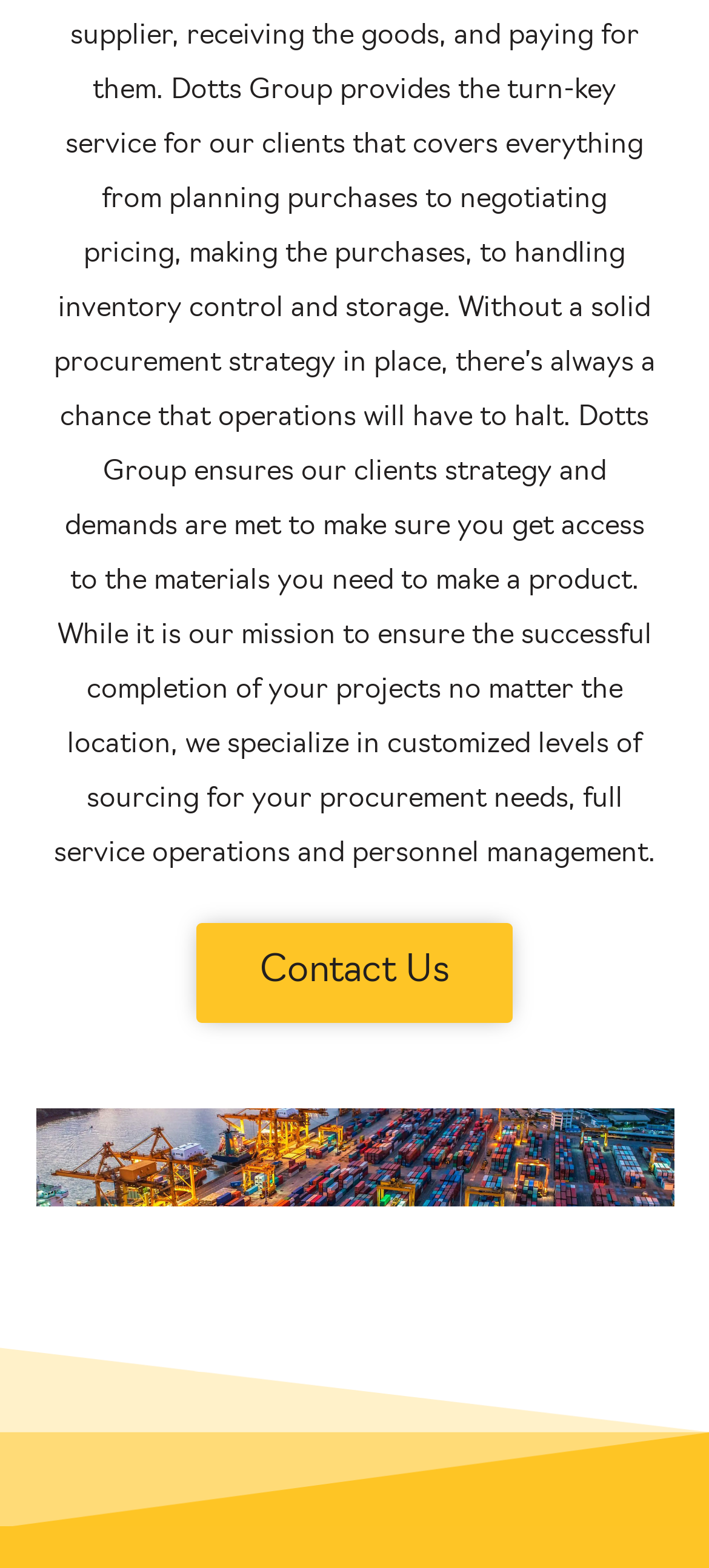Please find the bounding box coordinates in the format (top-left x, top-left y, bottom-right x, bottom-right y) for the given element description. Ensure the coordinates are floating point numbers between 0 and 1. Description: Contact Us

[0.277, 0.588, 0.723, 0.652]